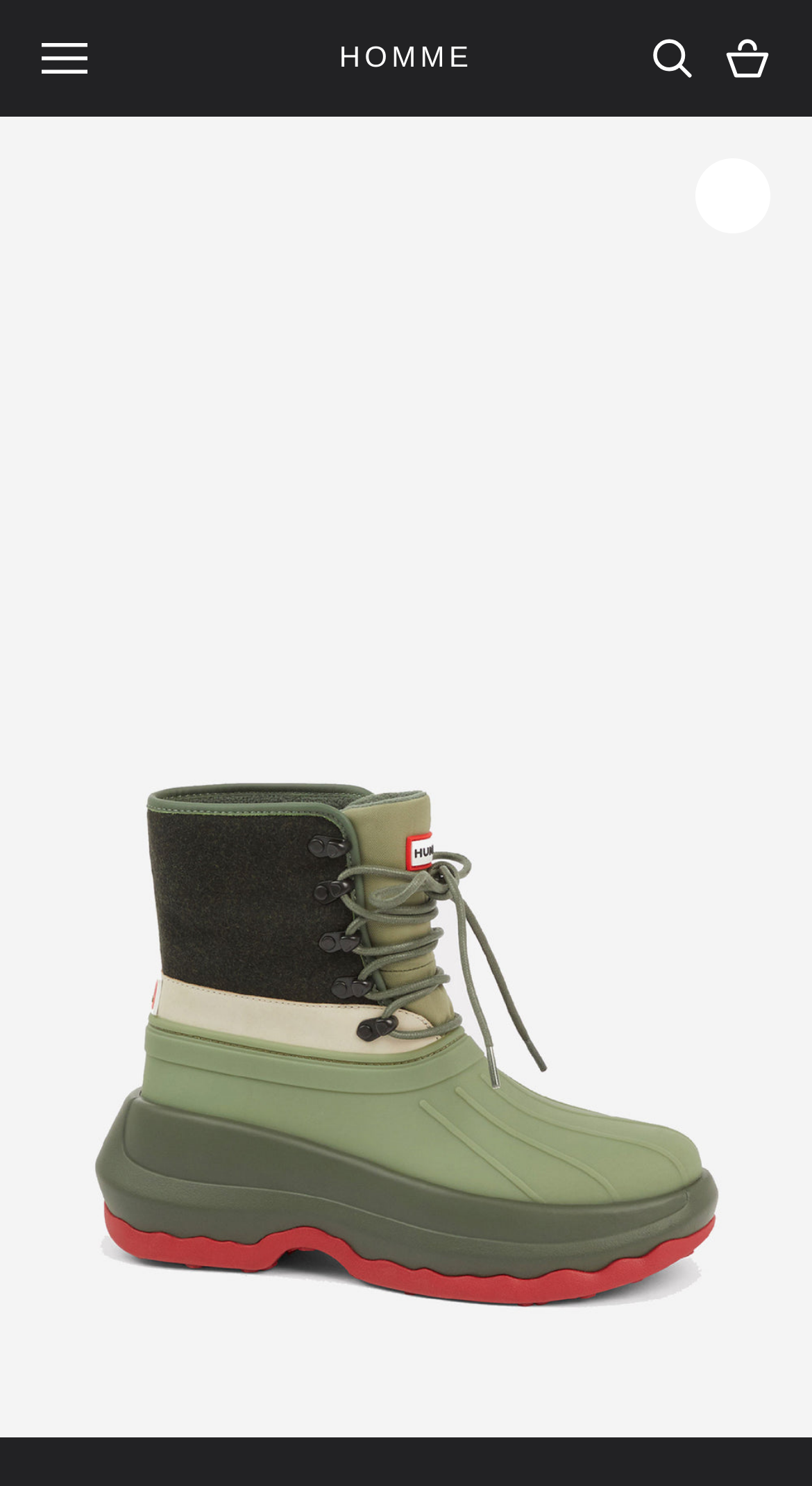What is the color of the boots?
Refer to the image and respond with a one-word or short-phrase answer.

Dark Khaki